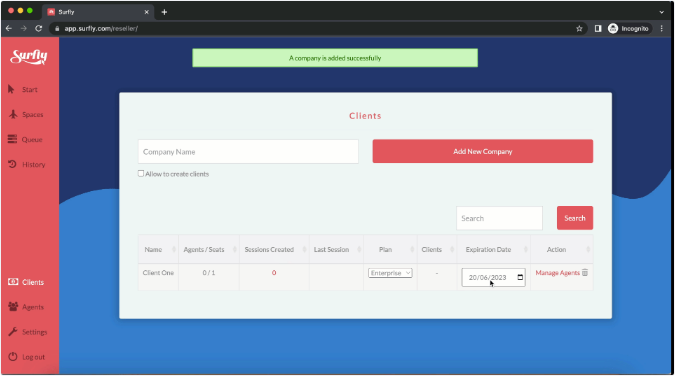Answer the following query concisely with a single word or phrase:
What is the expiration date of 'Client One'?

20/06/2023